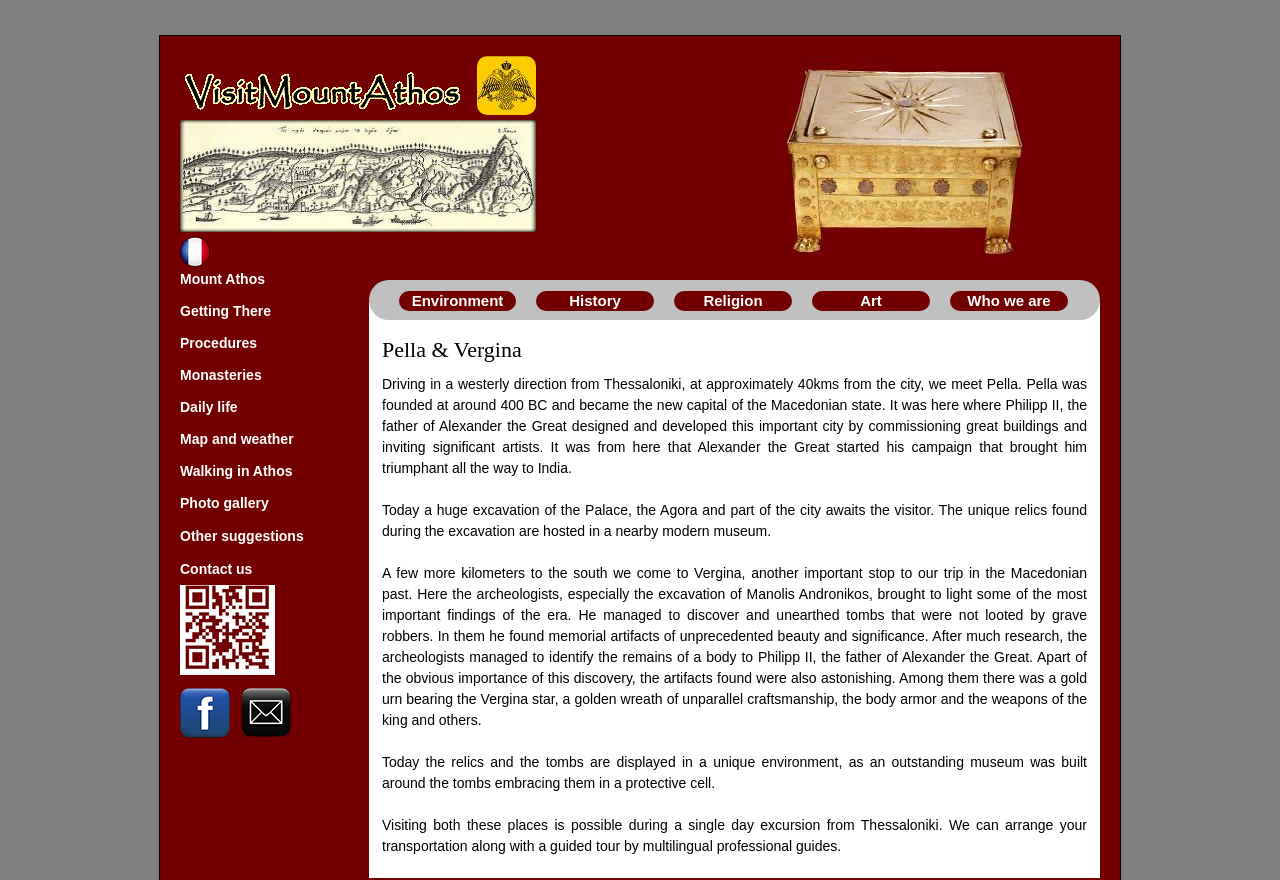Determine the webpage's heading and output its text content.

Pella & Vergina